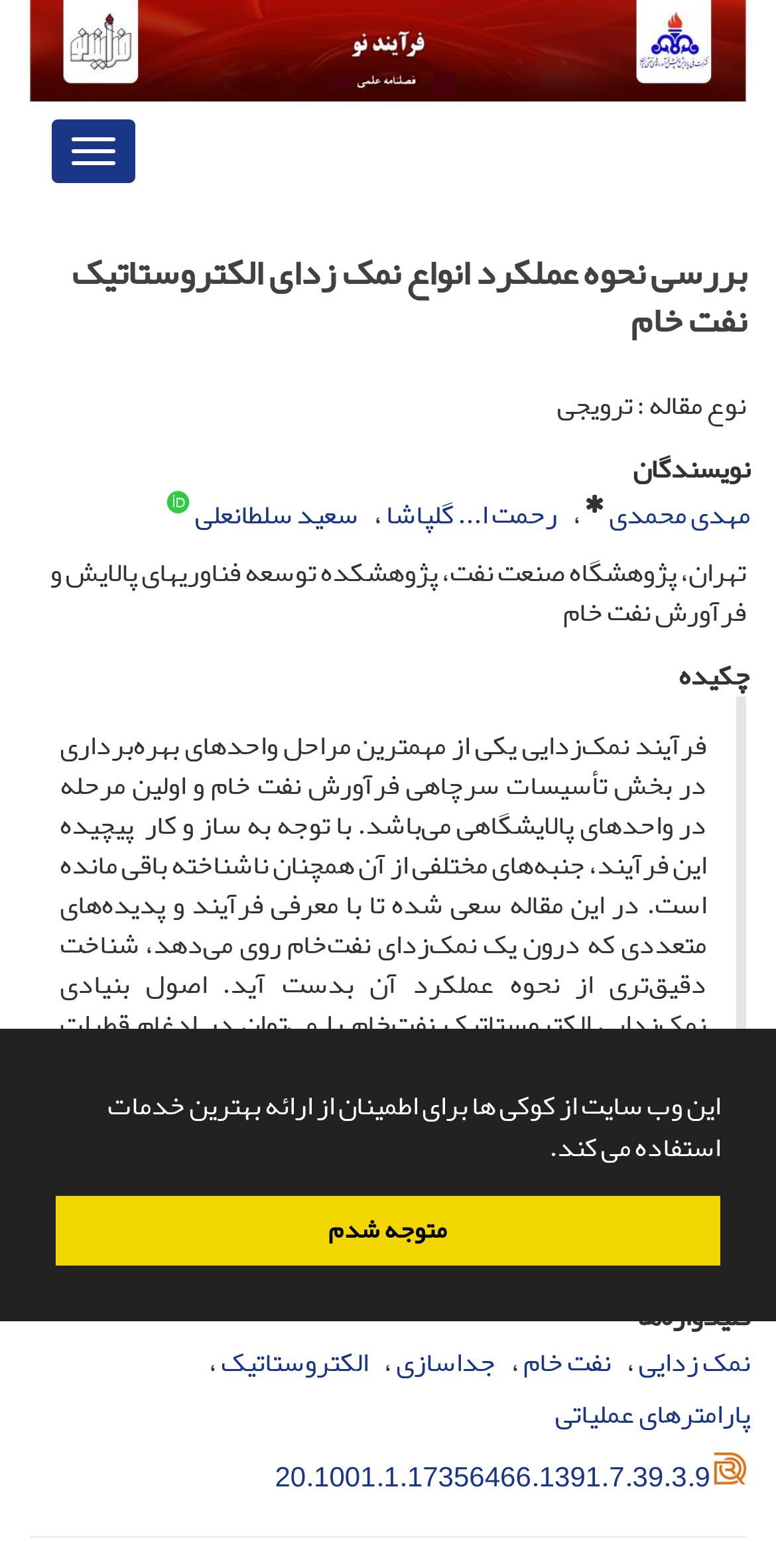Identify and provide the bounding box coordinates of the UI element described: "رحمت ا... گلپاشا". The coordinates should be formatted as [left, top, right, bottom], with each number being a float between 0 and 1.

[0.497, 0.31, 0.718, 0.345]